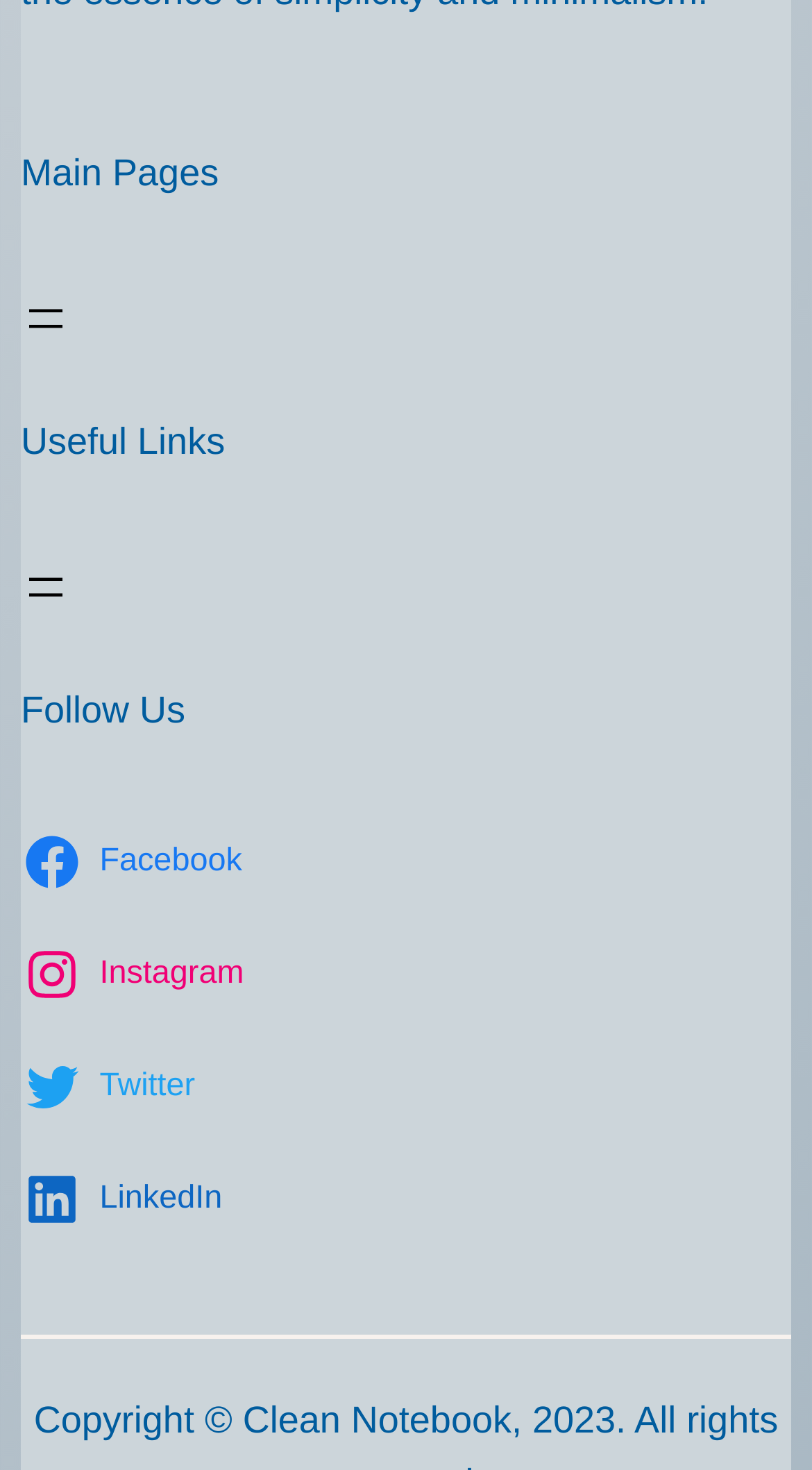Identify the bounding box coordinates for the UI element described as follows: "Instagram". Ensure the coordinates are four float numbers between 0 and 1, formatted as [left, top, right, bottom].

[0.026, 0.641, 0.32, 0.683]